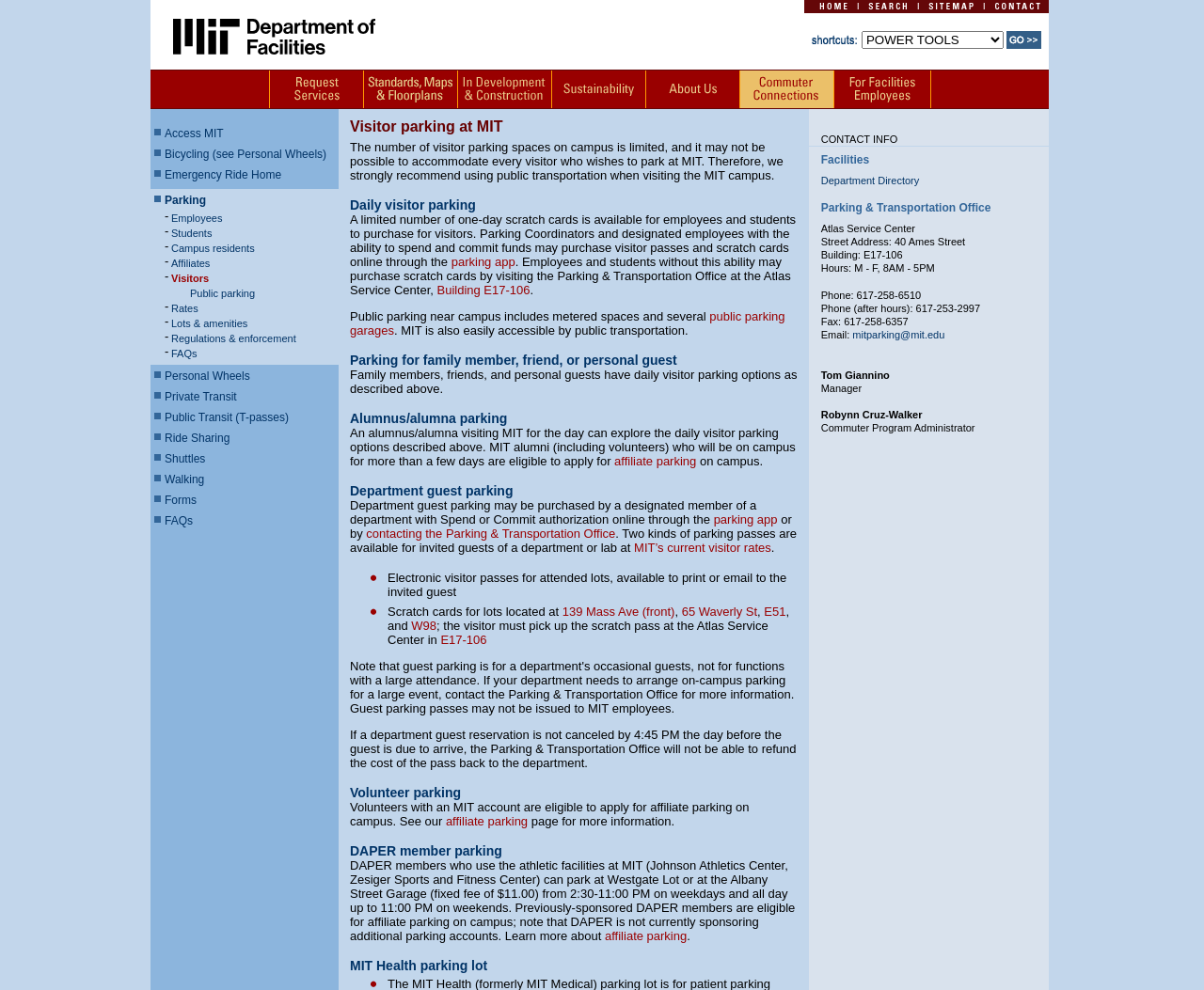Using the given element description, provide the bounding box coordinates (top-left x, top-left y, bottom-right x, bottom-right y) for the corresponding UI element in the screenshot: alt="For Facilities Employees" name="employees"

[0.693, 0.1, 0.772, 0.111]